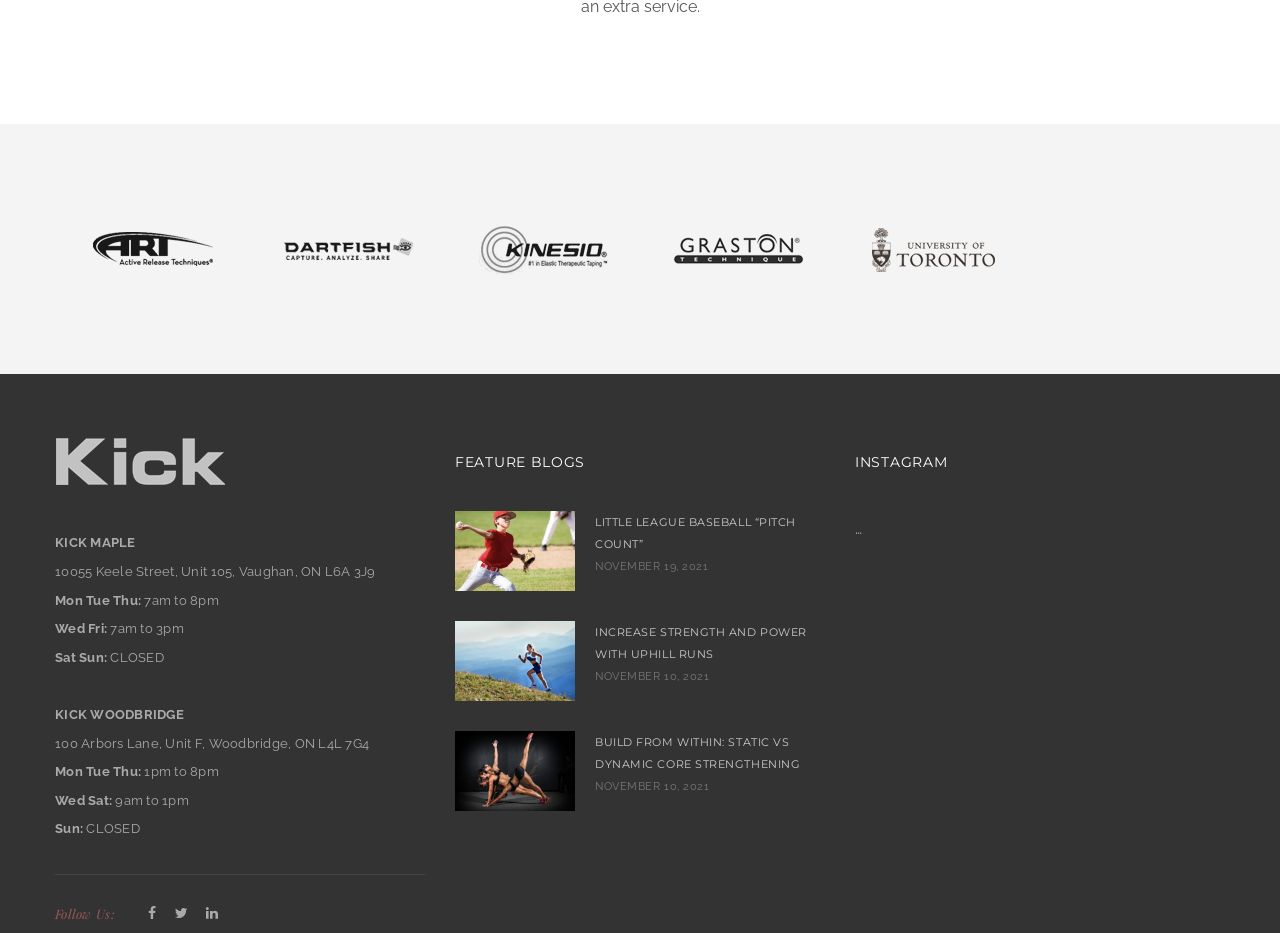Determine the bounding box coordinates of the region to click in order to accomplish the following instruction: "Click the Logo link". Provide the coordinates as four float numbers between 0 and 1, specifically [left, top, right, bottom].

[0.043, 0.505, 0.176, 0.525]